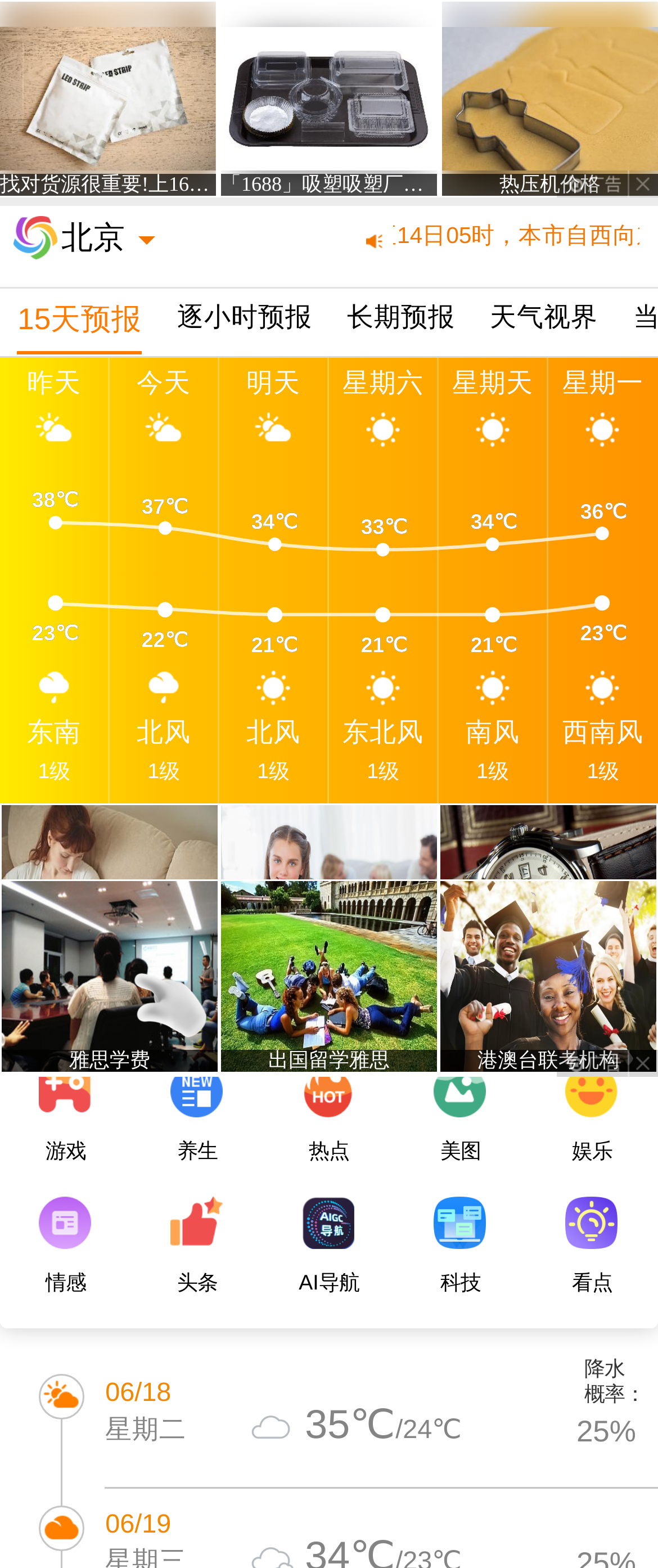Find the bounding box coordinates for the area you need to click to carry out the instruction: "view hourly weather forecast". The coordinates should be four float numbers between 0 and 1, indicated as [left, top, right, bottom].

[0.269, 0.184, 0.474, 0.226]